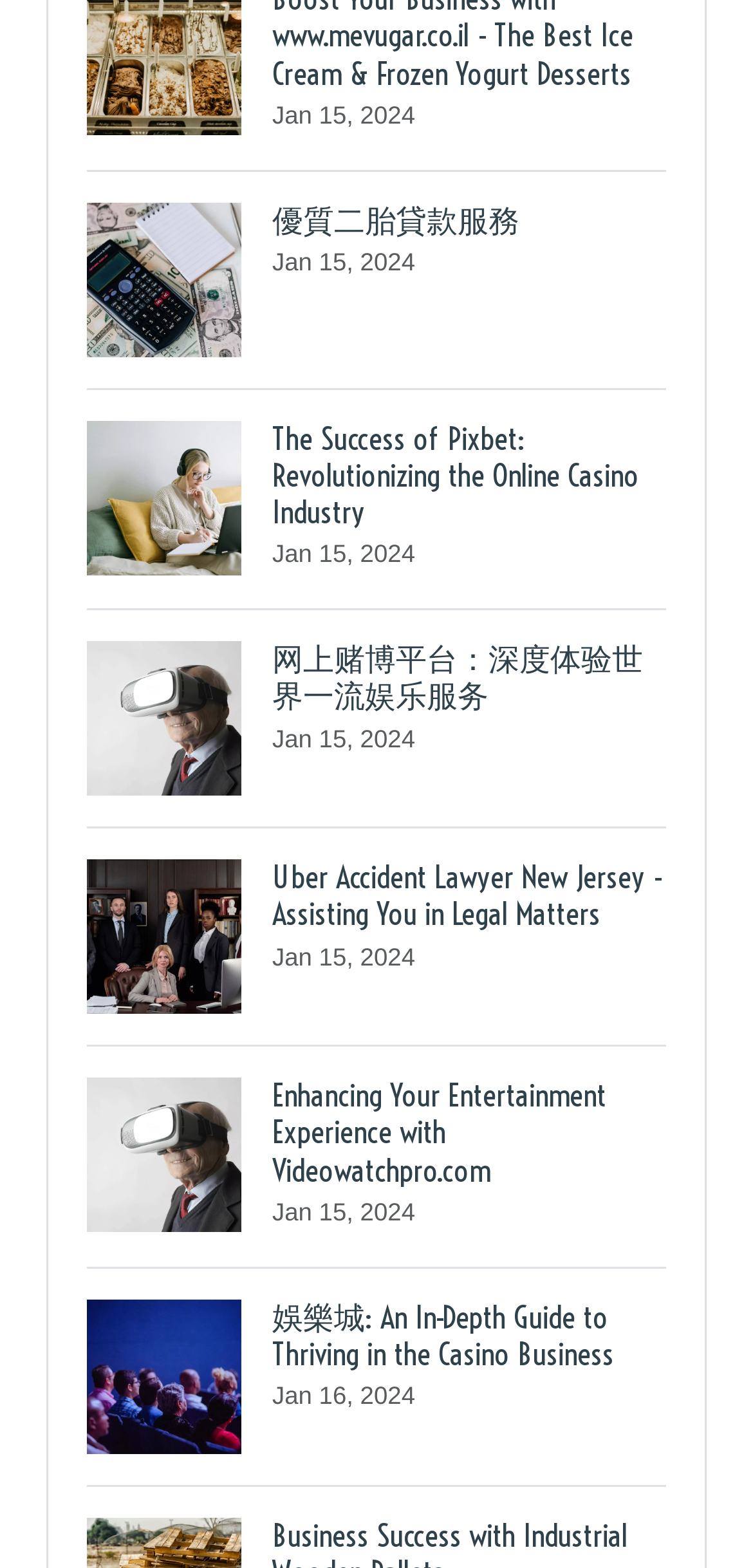Use a single word or phrase to respond to the question:
What is the topic of the first article?

Loan service